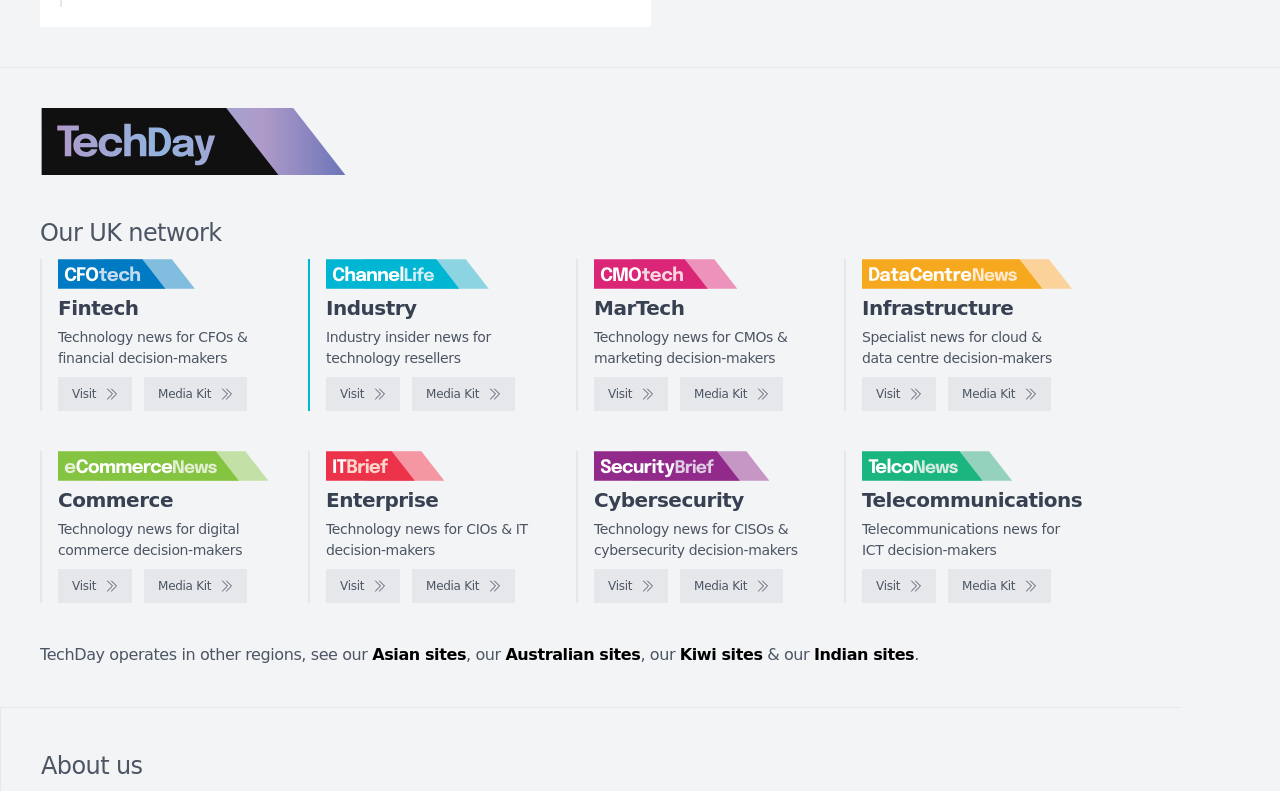Please identify the bounding box coordinates for the region that you need to click to follow this instruction: "Read about eCommerceNews".

[0.045, 0.57, 0.209, 0.608]